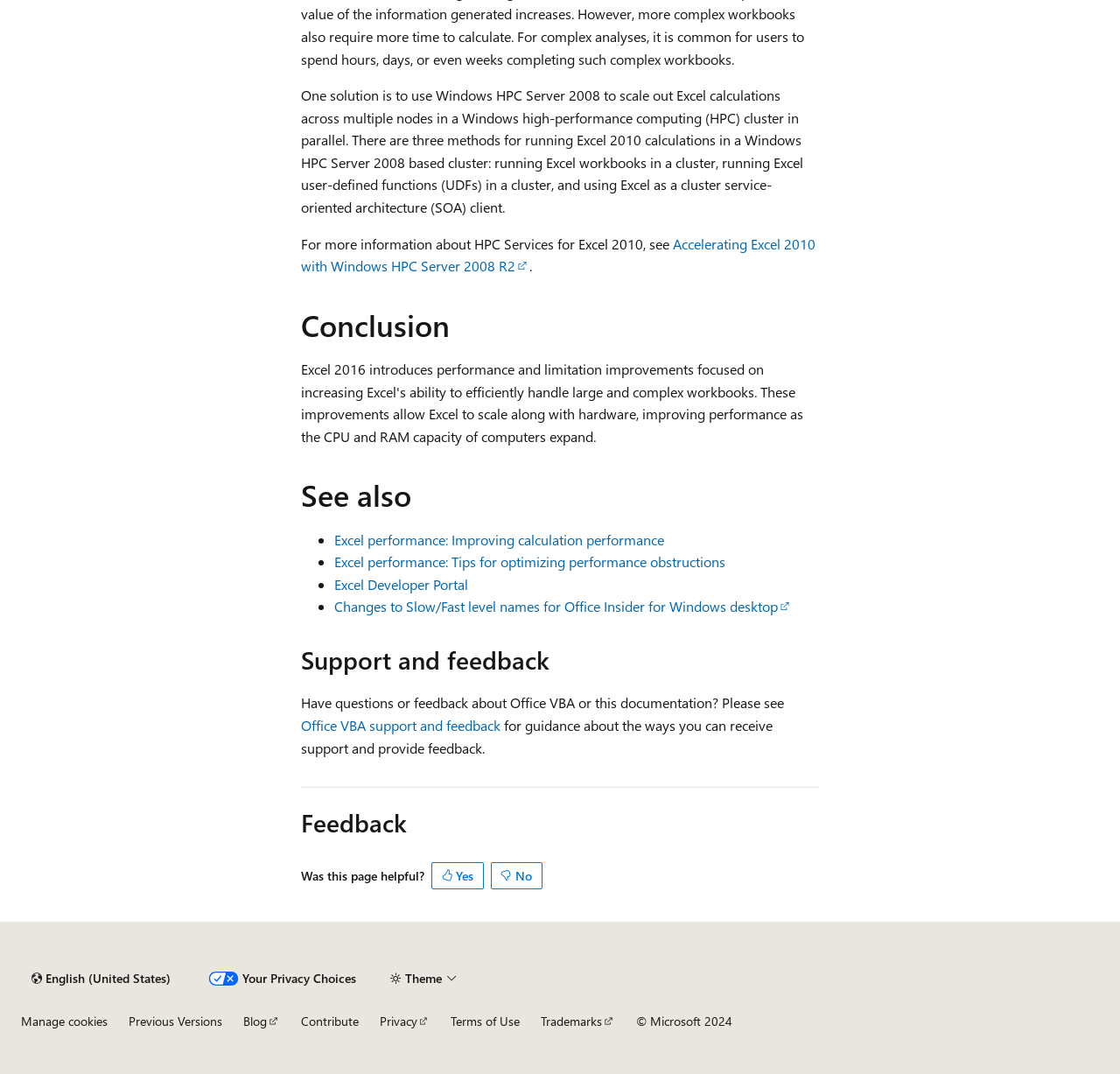Identify the bounding box coordinates of the area you need to click to perform the following instruction: "Click the link to Excel performance: Improving calculation performance".

[0.298, 0.494, 0.593, 0.511]